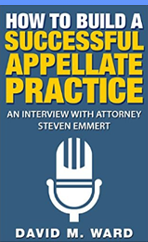Generate a detailed caption that describes the image.

The image features the cover of a book titled "How to Build a Successful Appellate Practice," authored by David M. Ward. The cover prominently displays a microphone icon, symbolizing an interview format, which reflects the content focus on discussions with professionals in the legal field. The subtitle indicates that the book includes insights from attorney Steven Emmert, suggesting it offers practical advice aimed at legal practitioners interested in appellate law. The color scheme combines a deep blue background with striking yellow text, enhancing the visual appeal and drawing attention to the book's title and theme.